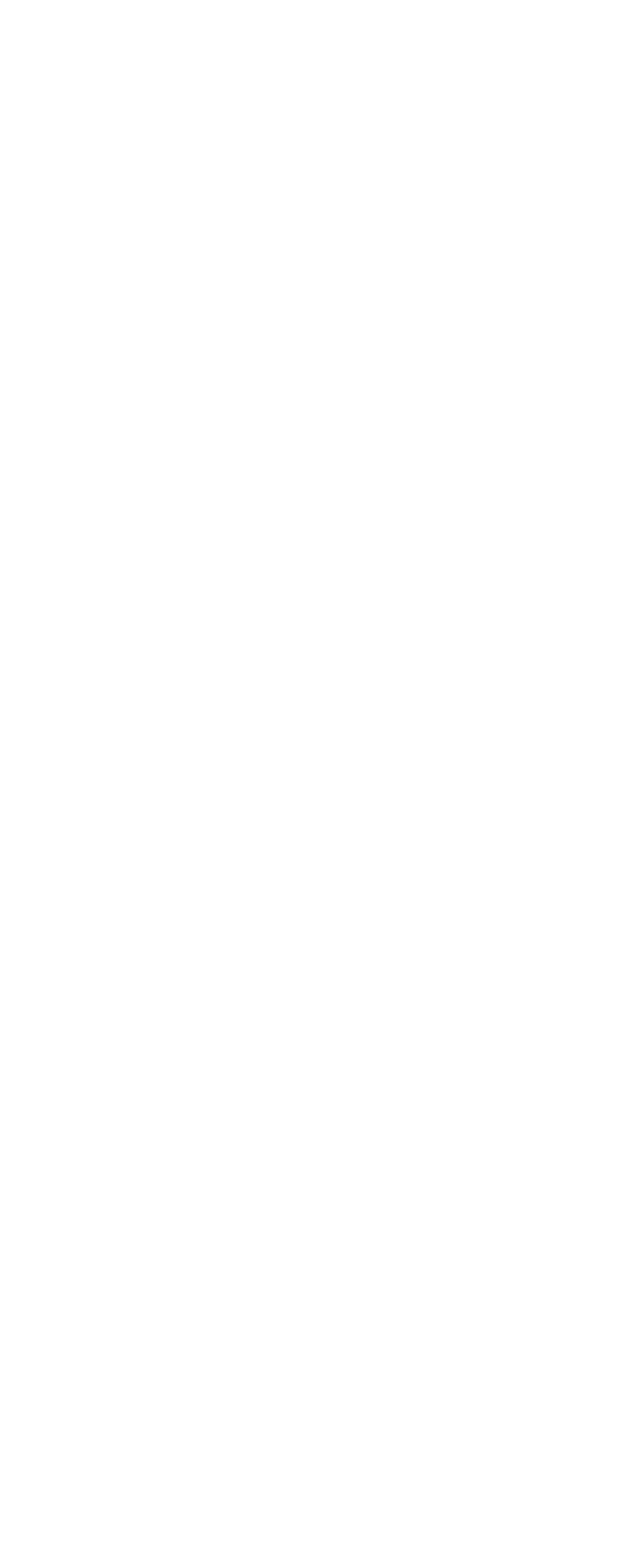Locate the bounding box coordinates of the clickable part needed for the task: "Support the Library by giving now".

[0.0, 0.901, 0.211, 0.917]